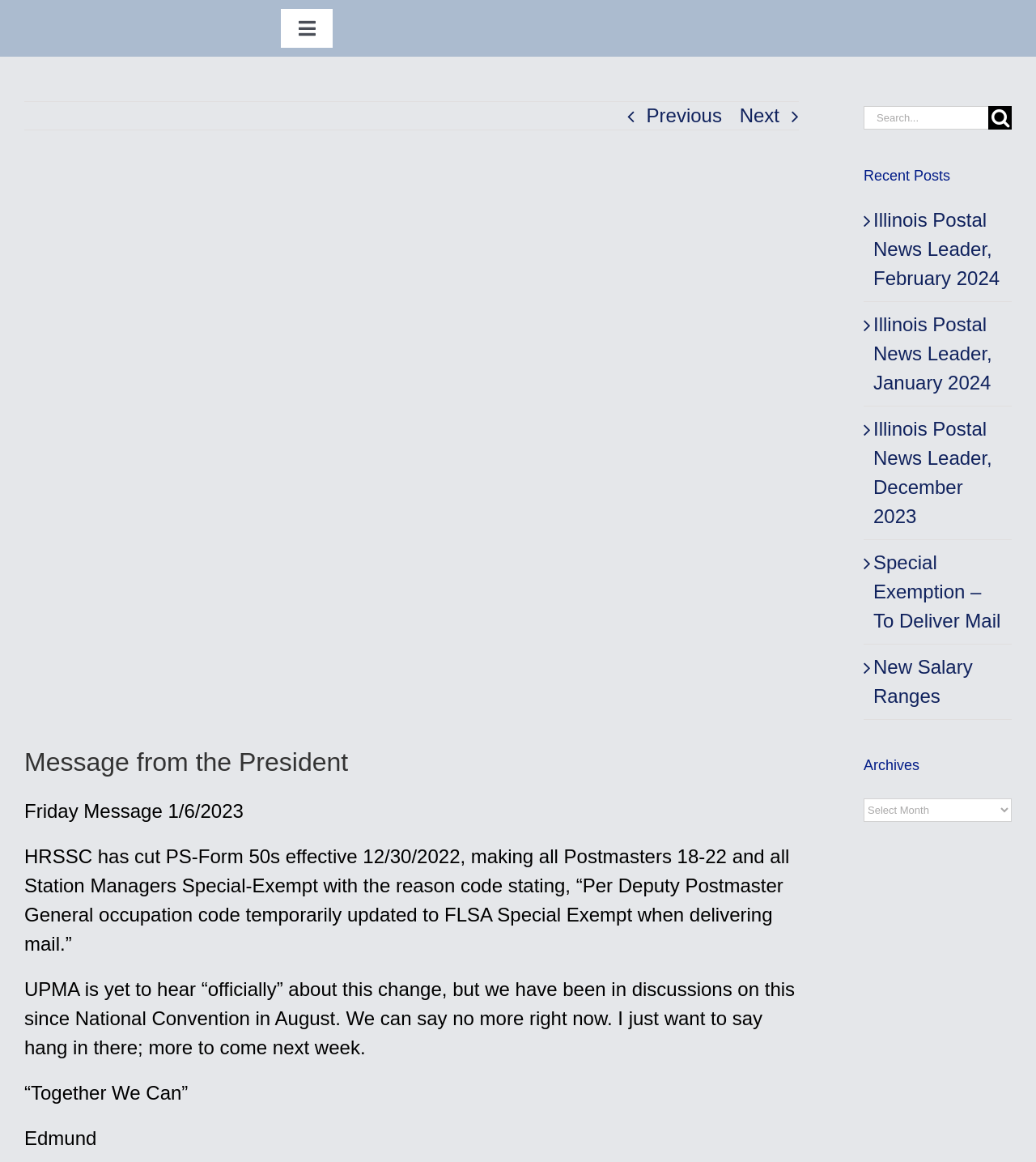Provide a brief response in the form of a single word or phrase:
What is the title of the message from the president?

Friday Message 1/6/2023